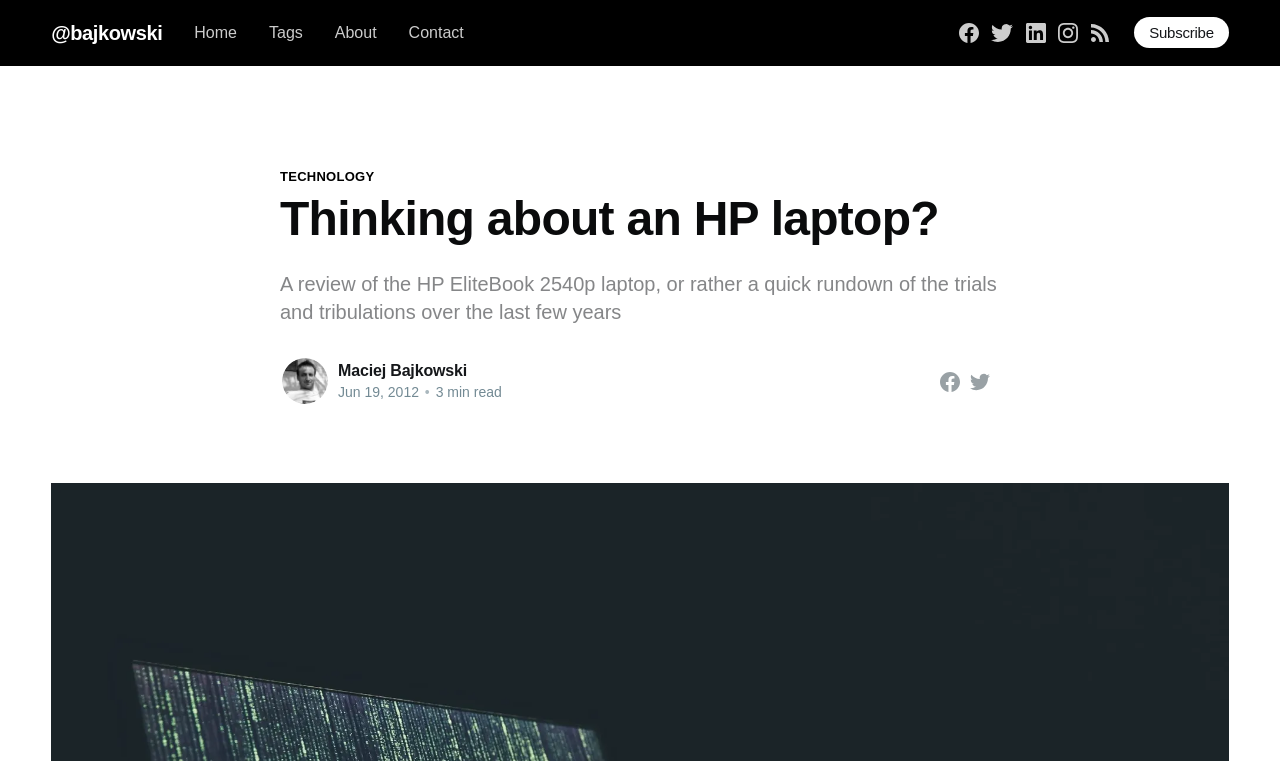Find the bounding box coordinates of the element you need to click on to perform this action: 'Read the review of HP EliteBook 2540p laptop'. The coordinates should be represented by four float values between 0 and 1, in the format [left, top, right, bottom].

[0.219, 0.359, 0.779, 0.425]